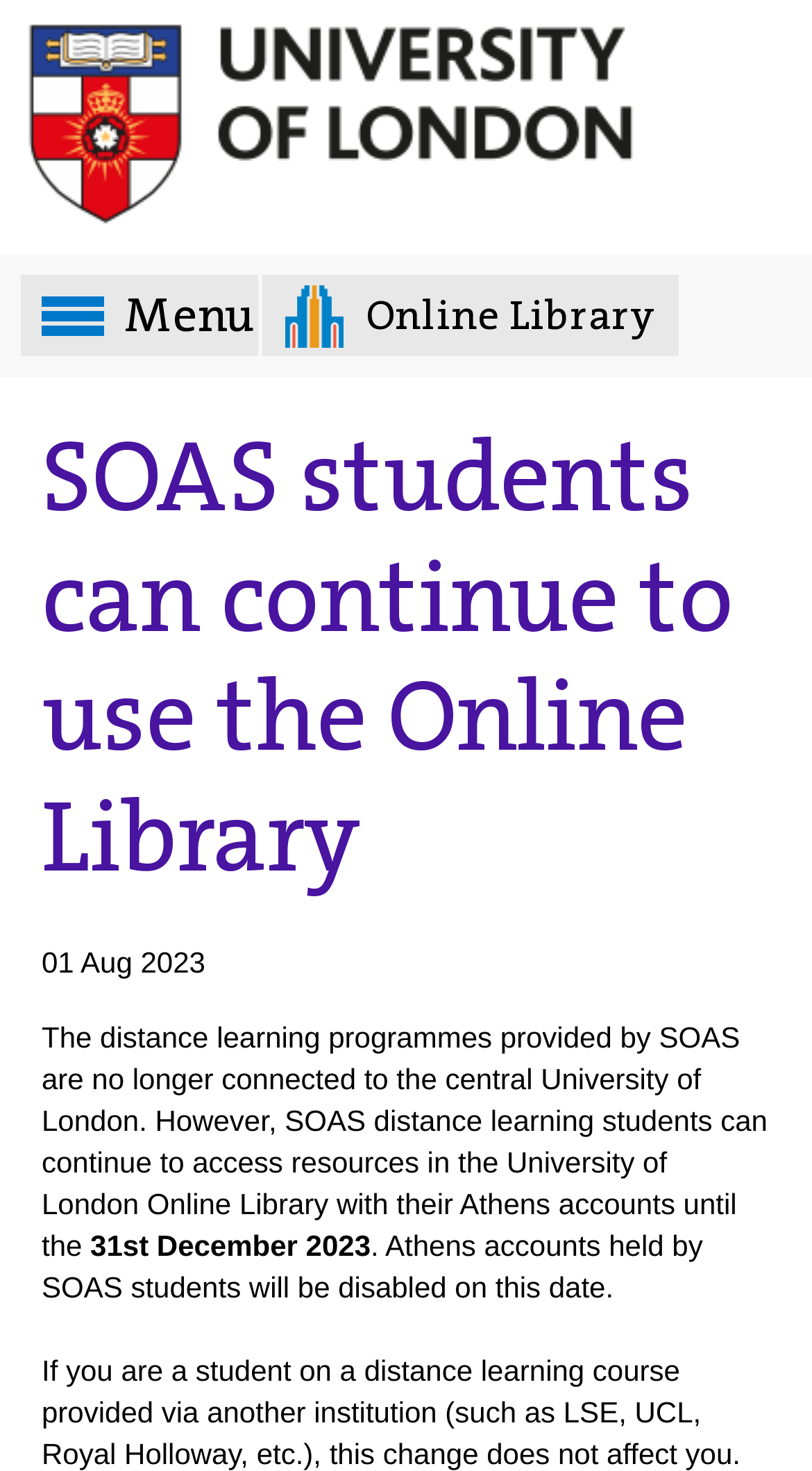Determine the bounding box coordinates of the UI element that matches the following description: "Menu". The coordinates should be four float numbers between 0 and 1 in the format [left, top, right, bottom].

[0.026, 0.187, 0.317, 0.242]